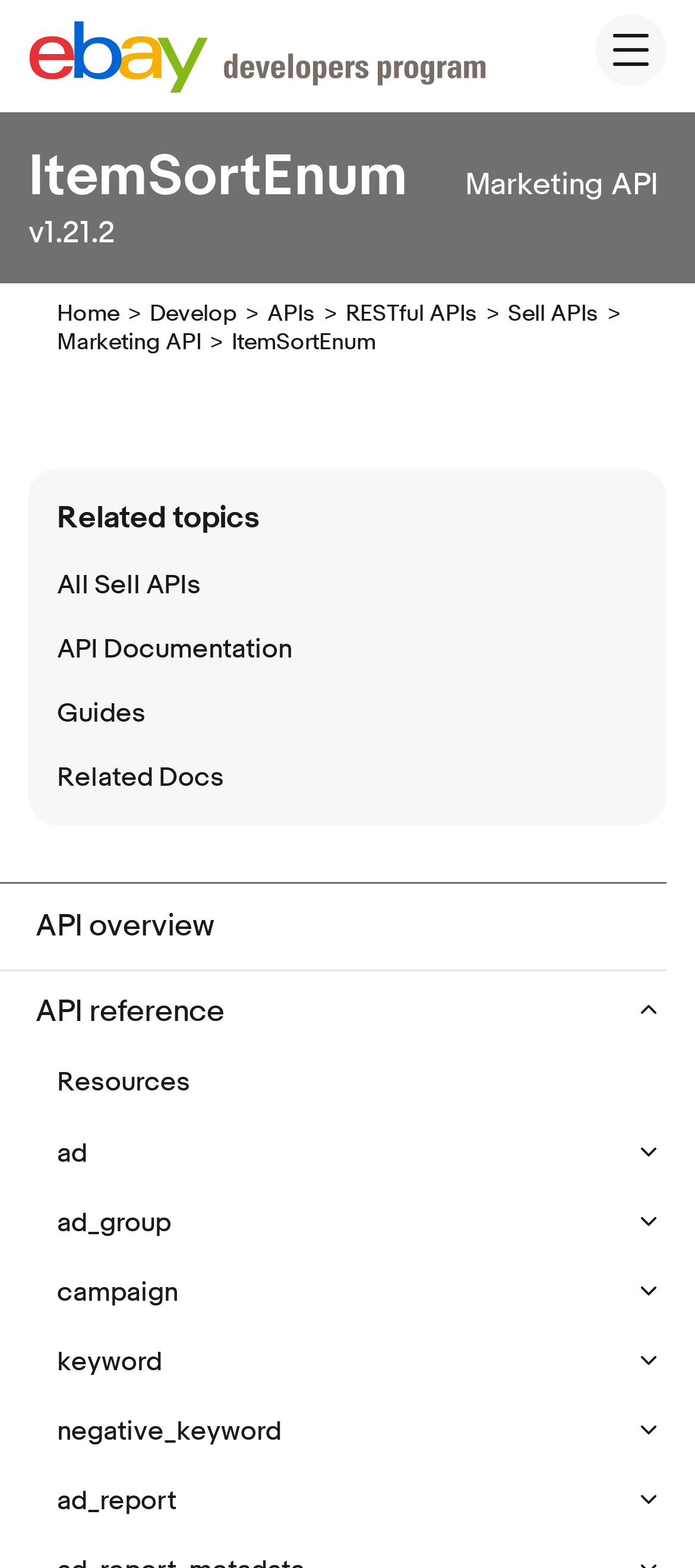Locate the bounding box coordinates of the UI element described by: "ad_report". Provide the coordinates as four float numbers between 0 and 1, formatted as [left, top, right, bottom].

[0.072, 0.942, 0.272, 0.973]